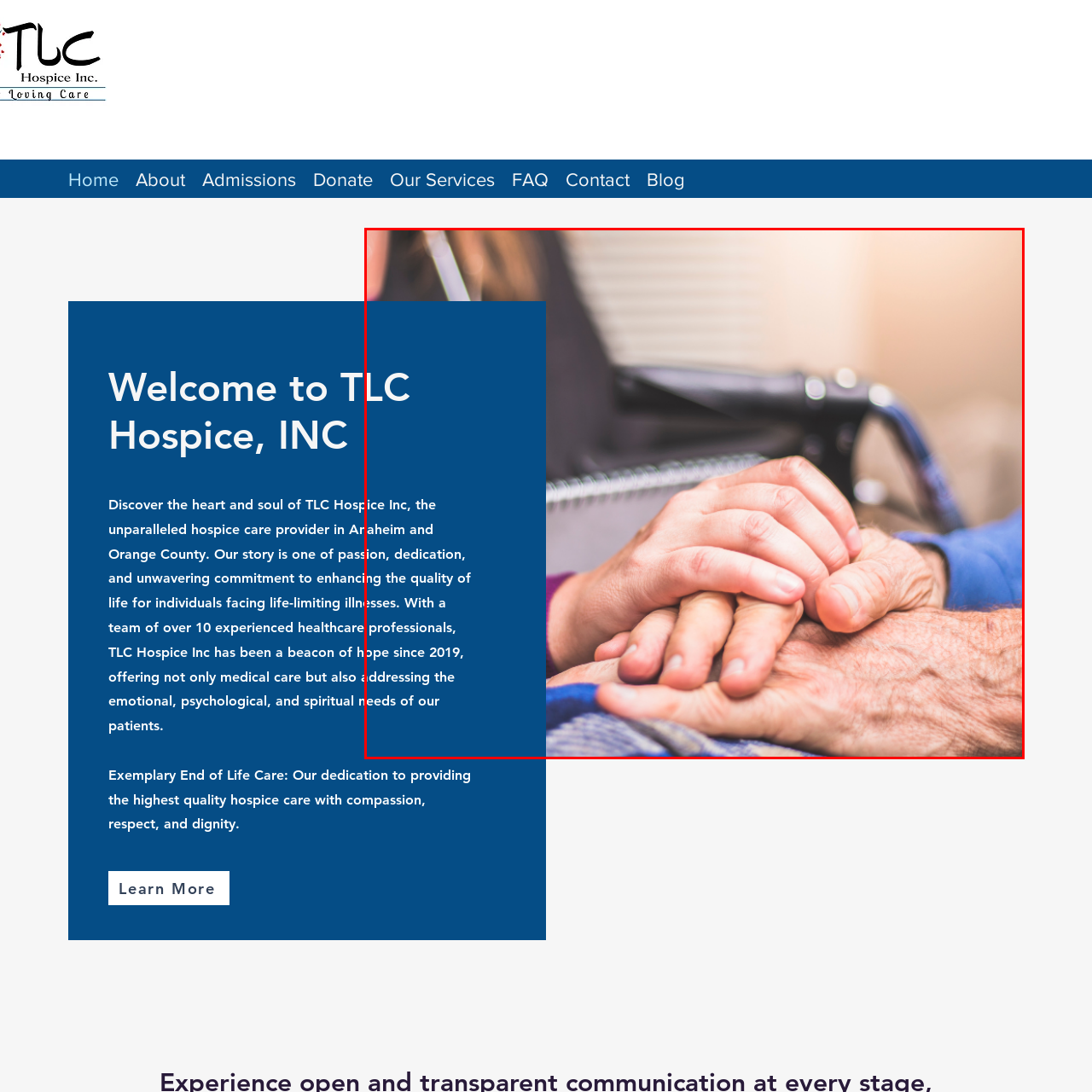What is the significance of the clasping hands?
Observe the image highlighted by the red bounding box and answer the question comprehensively.

The clasping hands signify not only physical touch but also the emotional bond and support offered by the team at TLC Hospice Inc, reflecting their commitment to enhancing the quality of life for patients with life-limiting illnesses.